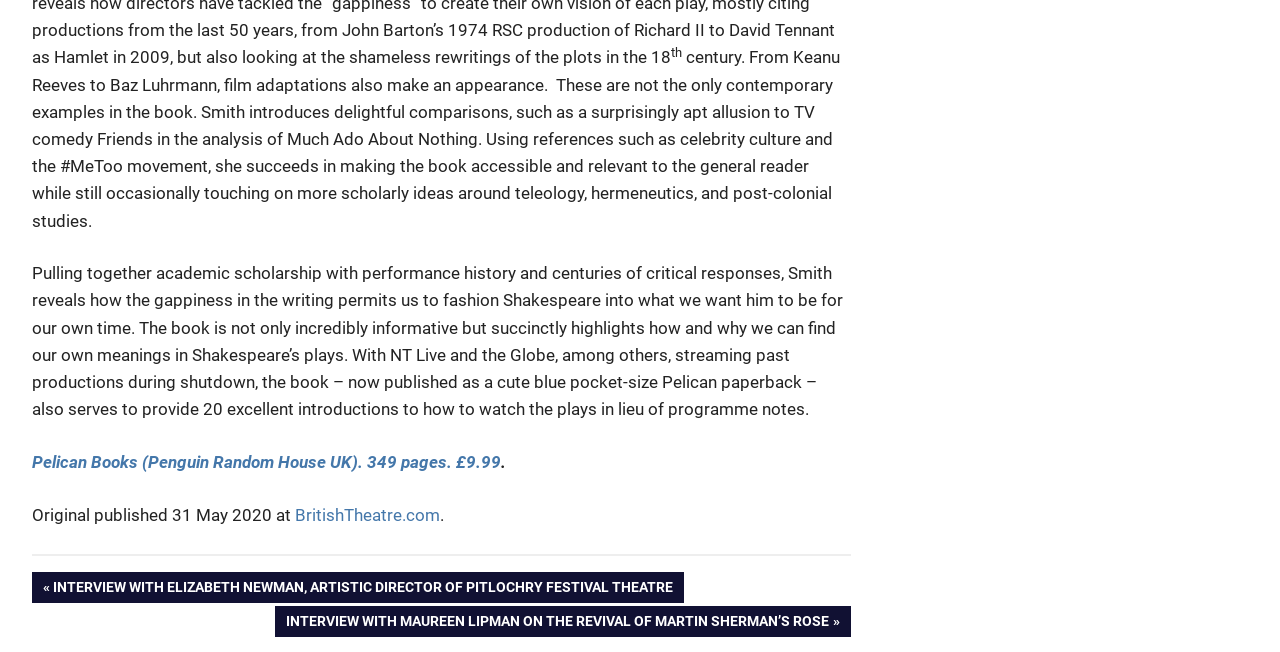Using the elements shown in the image, answer the question comprehensively: What is the name of the theatre mentioned in the next post?

The name of the theatre is mentioned in the link 'NEXT POST: INTERVIEW WITH MAUREEN LIPMAN ON THE REVIVAL OF MARTIN SHERMAN’S ROSE»' with ID 269, which is located under the 'Post navigation' heading.